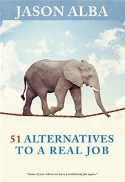Analyze the image and give a detailed response to the question:
What is the color of the sky in the background?

The design presents a whimsical yet thought-provoking concept, where an elephant is precariously balancing on a tightrope against a backdrop of a clear blue sky, which provides a visually appealing contrast to the elephant's precarious balancing act.